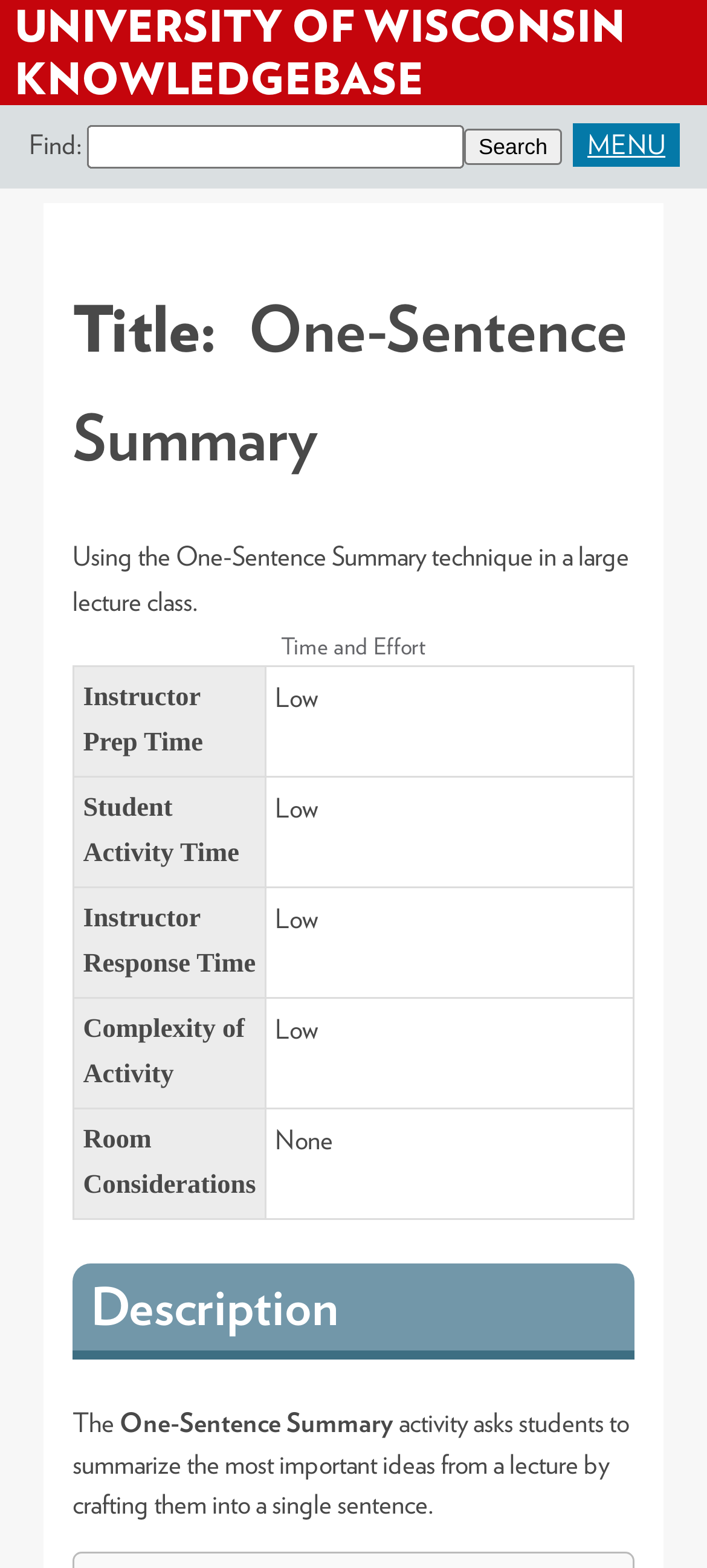Reply to the question with a single word or phrase:
What is the complexity of the activity?

Low